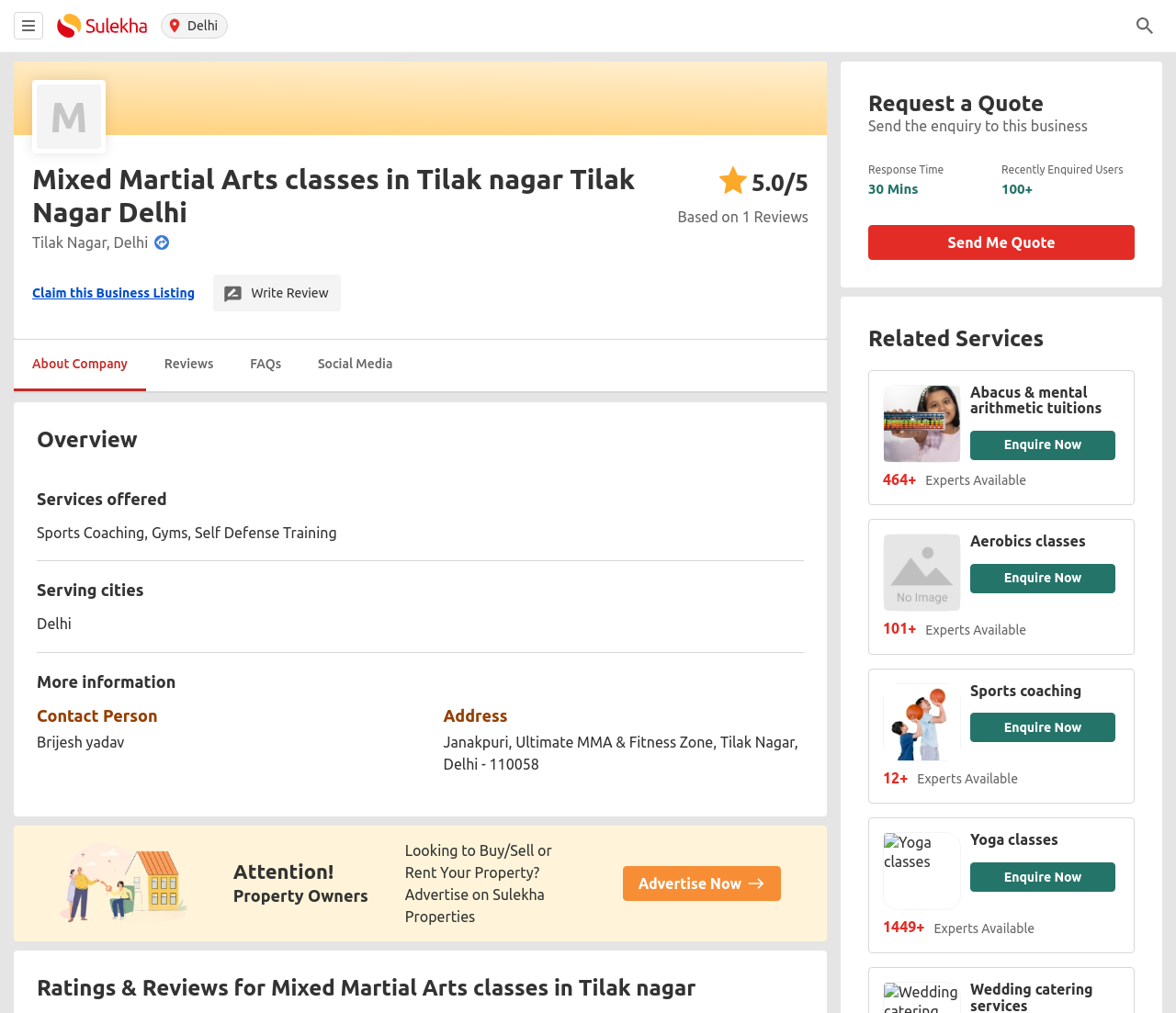Provide a thorough summary of the webpage.

This webpage is about Mixed Martial Arts classes in Tilak Nagar, Delhi. At the top, there is a logo and a link to "Sulekha" on the left, and an image on the right. Below this, there is a heading that displays the title of the page, followed by the address "Tilak Nagar, Delhi" and a link to get directions.

On the right side of the page, there is an image displaying the business ratings, which is 5.0 out of 5 based on 1 review. Below this, there are links to claim the business listing, write a review, and more.

The main content of the page is divided into sections. The first section is an overview of the business, which includes services offered, such as Sports Coaching, Gyms, and Self Defense Training. It also lists the cities served, which is Delhi.

The next section displays the contact information, including the contact person's name and address. Below this, there is a section that appears to be an advertisement for Sulekha Properties, with a button to advertise now.

Further down the page, there is a section for ratings and reviews, followed by a section that allows users to request a quote from the business. There is also information about the response time and the number of recently enquired users.

The page also lists related services, including Abacus and mental arithmetic tuitions, Aerobics classes, Sports coaching, and Yoga classes. Each of these services has an image, a heading, and a button to enquire now, along with the number of experts available.